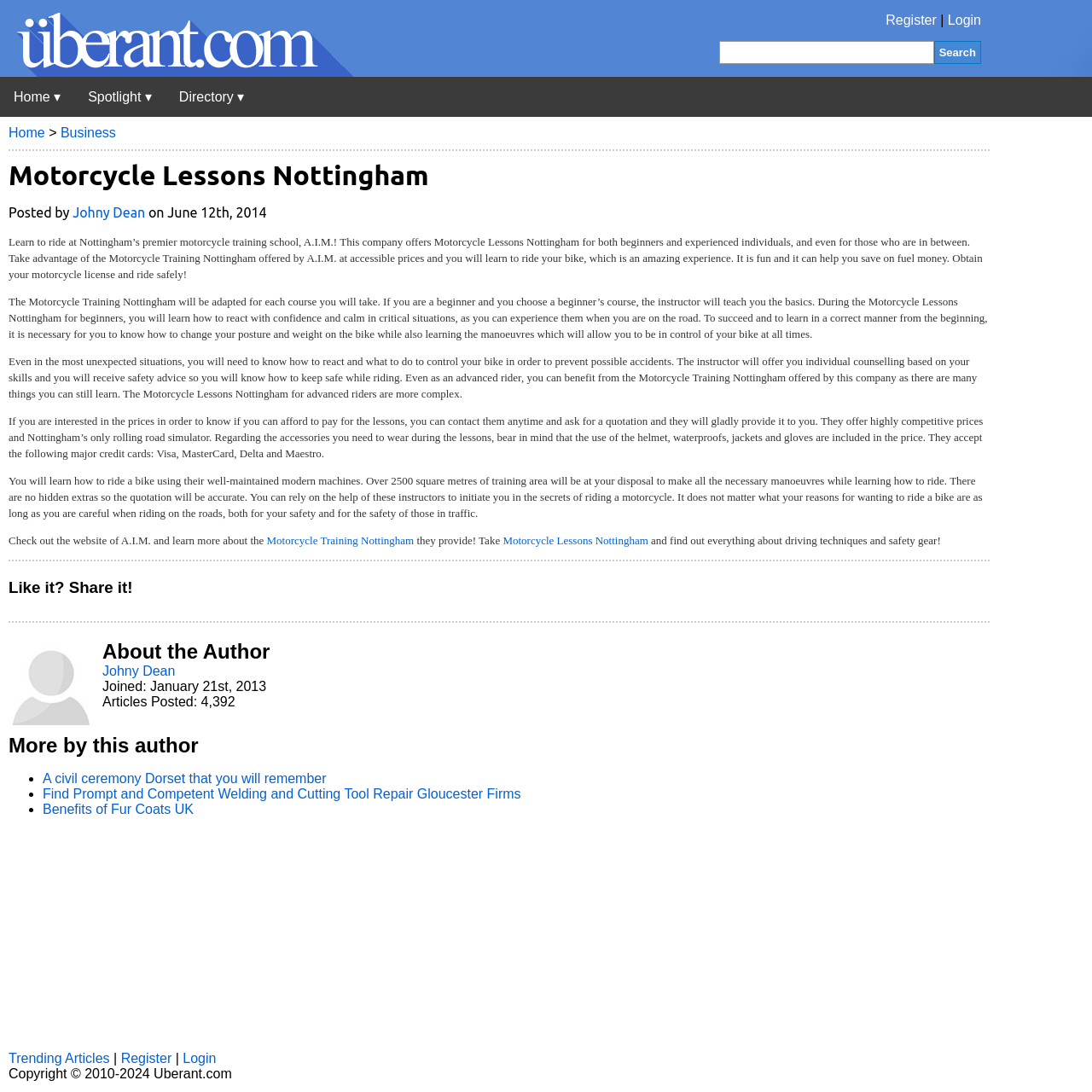Can you find and provide the main heading text of this webpage?

Motorcycle Lessons Nottingham